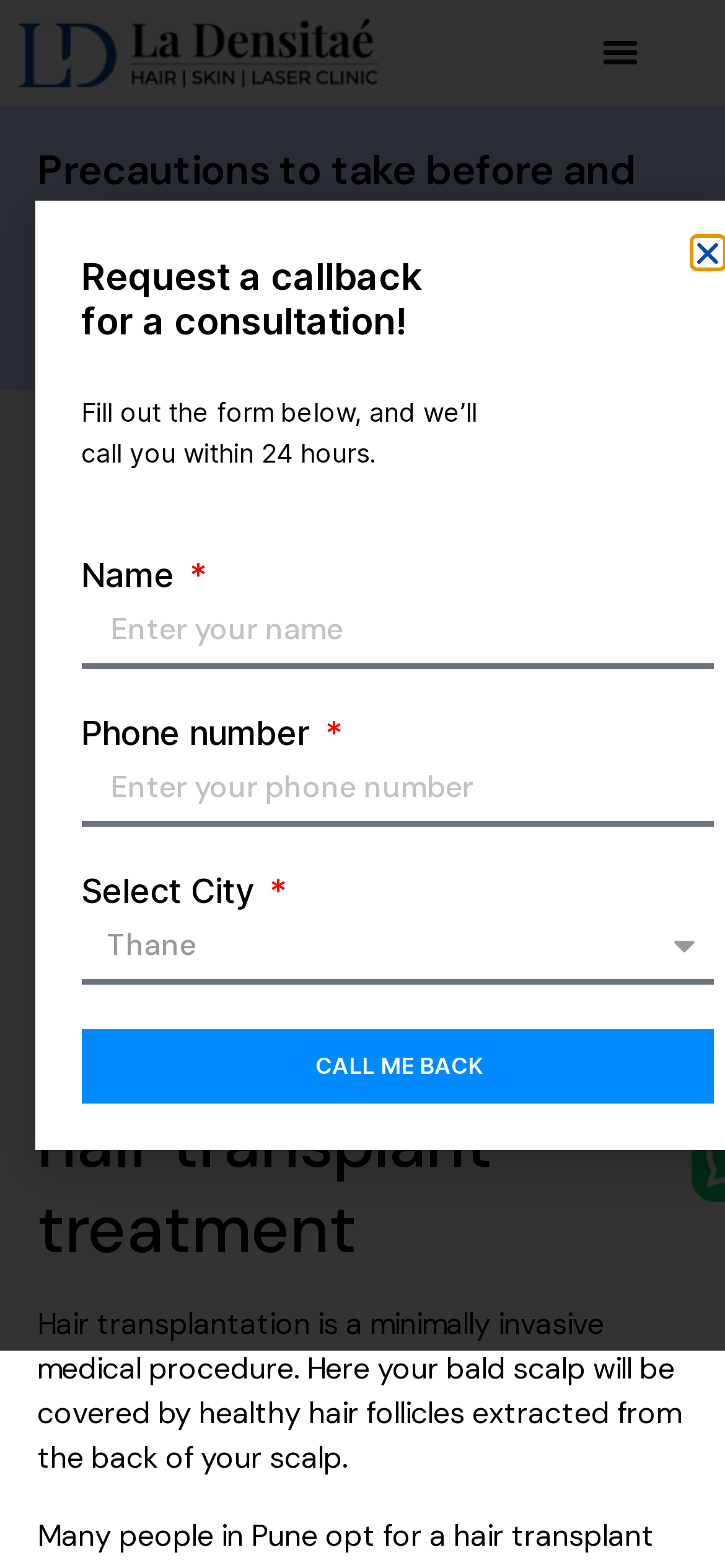What is the purpose of the medical procedure described?
Kindly answer the question with as much detail as you can.

Based on the webpage content, the medical procedure described is hair transplantation, which is a minimally invasive procedure that covers bald scalp with healthy hair follicles extracted from the back of the scalp.